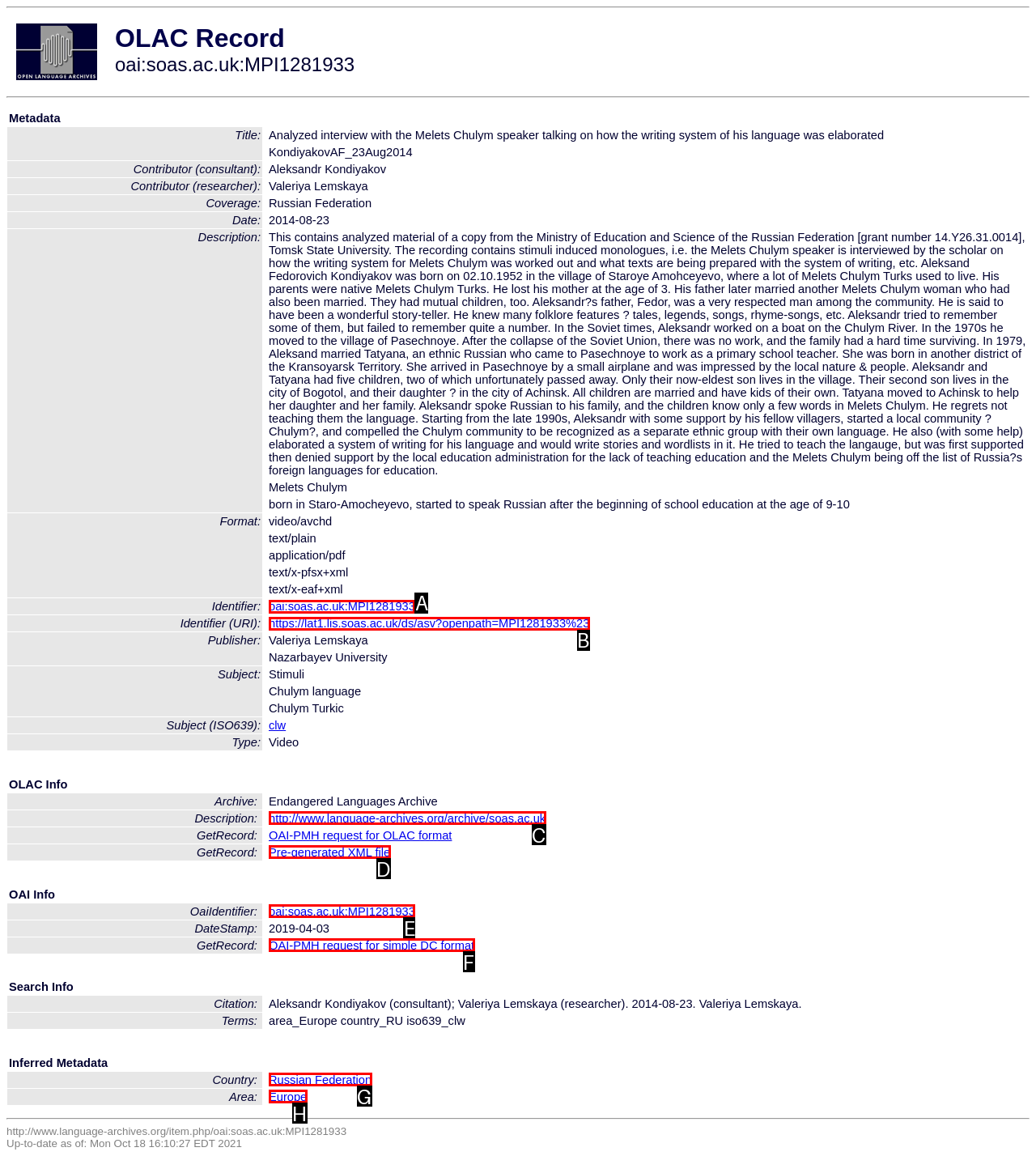Which HTML element matches the description: Pre-generated XML file the best? Answer directly with the letter of the chosen option.

D